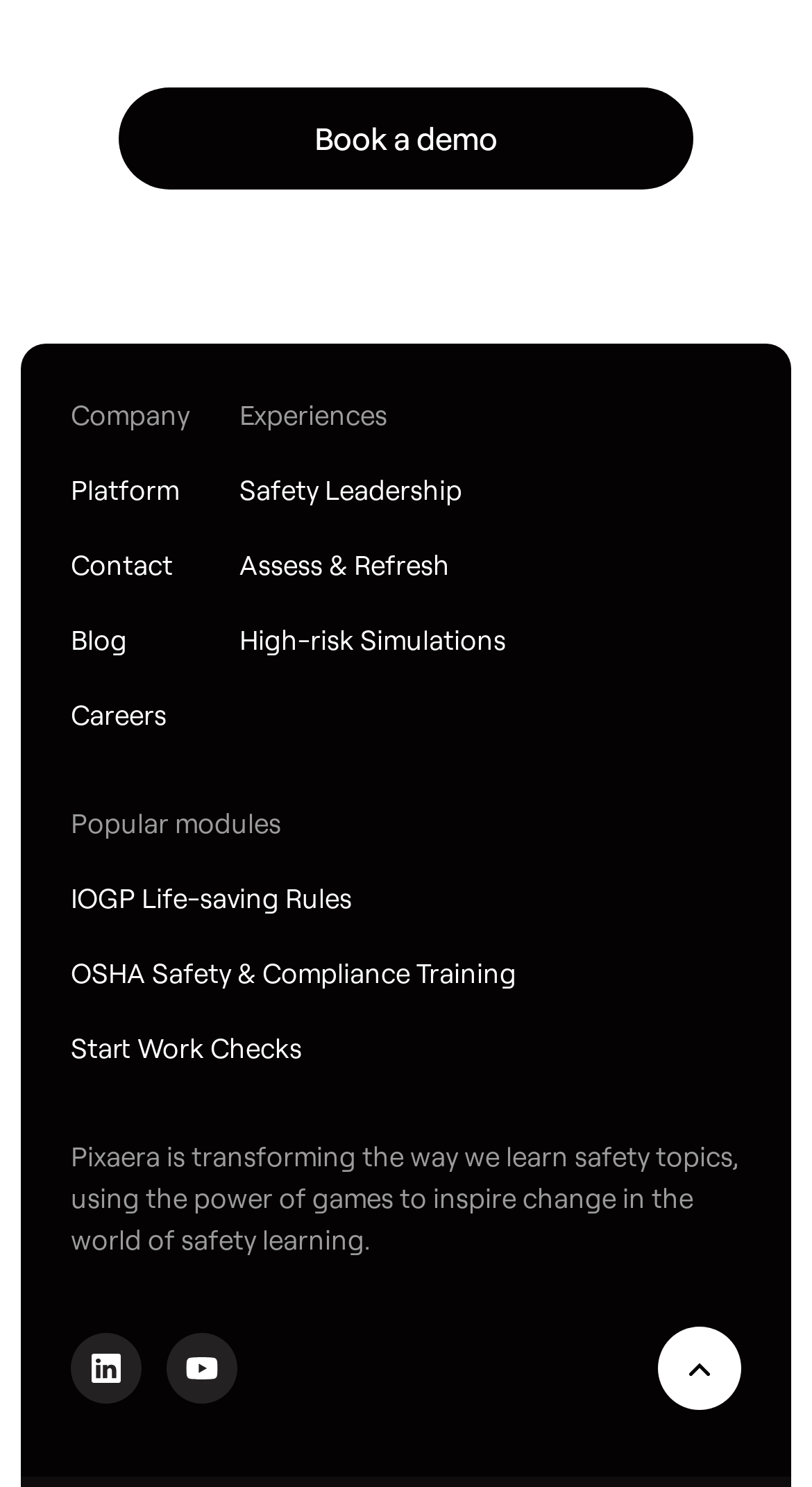Please examine the image and answer the question with a detailed explanation:
What is the main topic of the webpage?

The webpage has multiple links and headings related to safety topics, such as 'Safety Leadership', 'Assess & Refresh', and 'High-risk Simulations', indicating that the main topic of the webpage is safety learning.